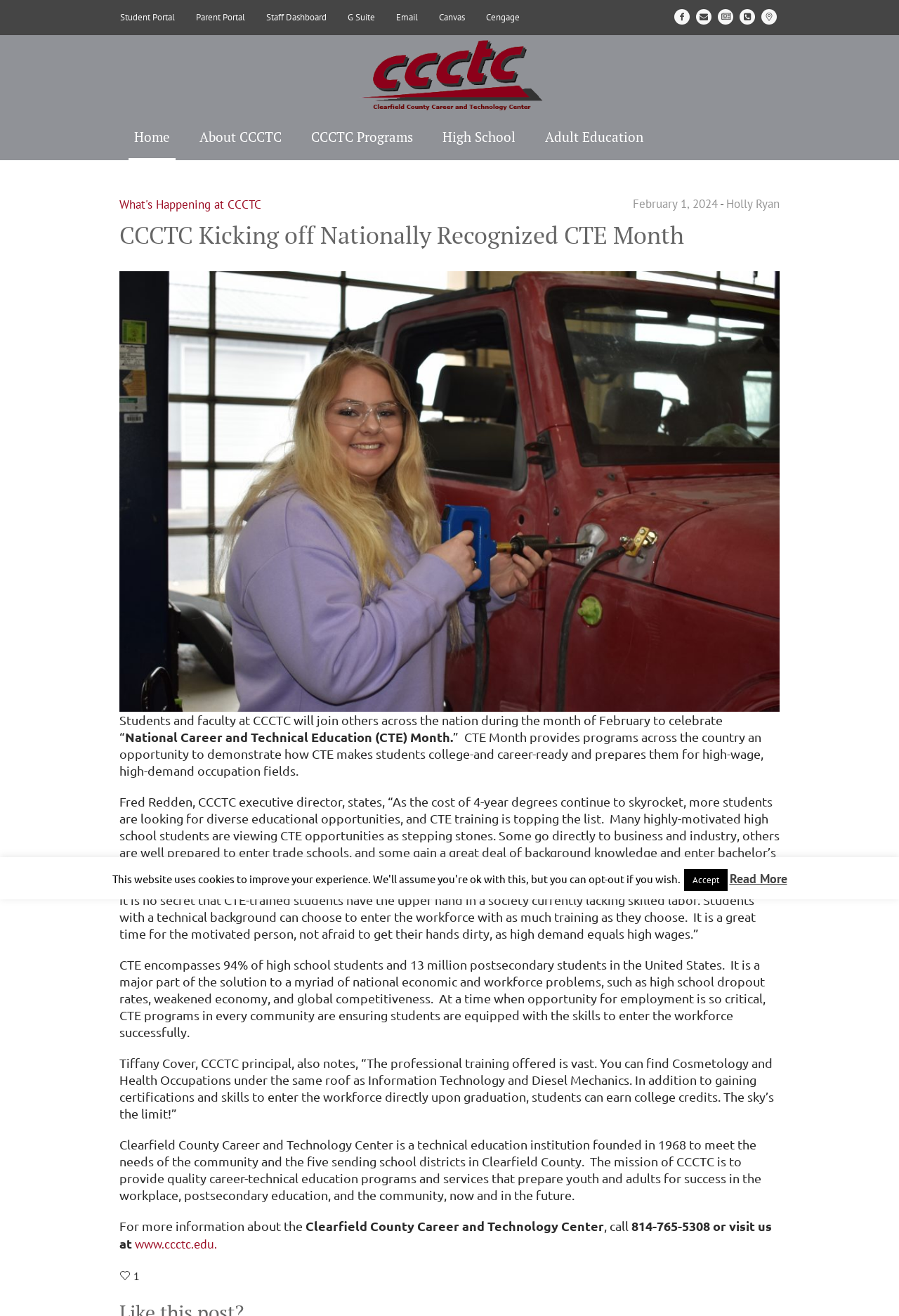Locate the bounding box coordinates of the clickable region to complete the following instruction: "Click Student Portal."

[0.134, 0.001, 0.195, 0.026]